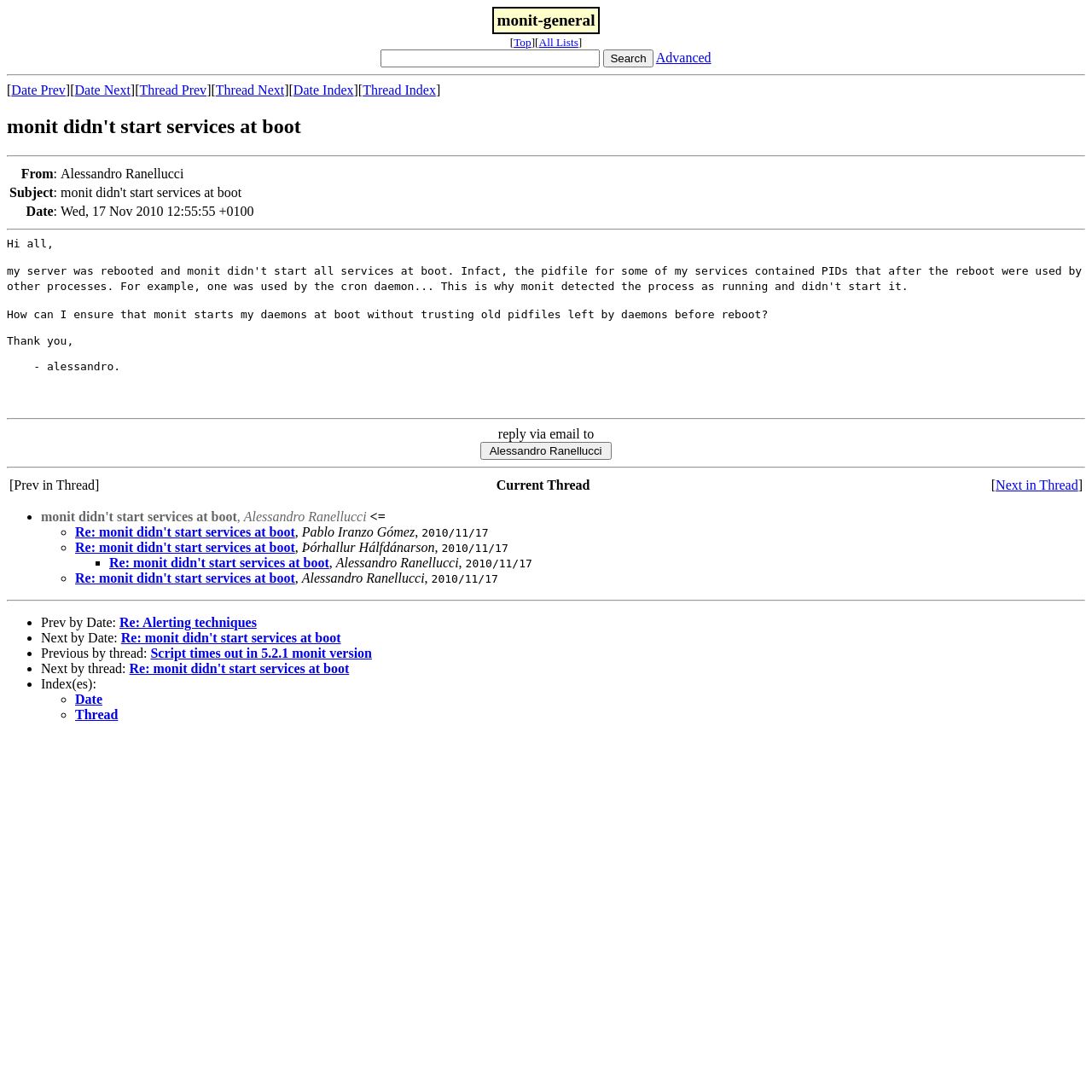How many replies are there to this email?
Carefully examine the image and provide a detailed answer to the question.

I counted the number of replies by looking at the list of links with the text 'Re: monit didn't start services at boot' and found three of them.